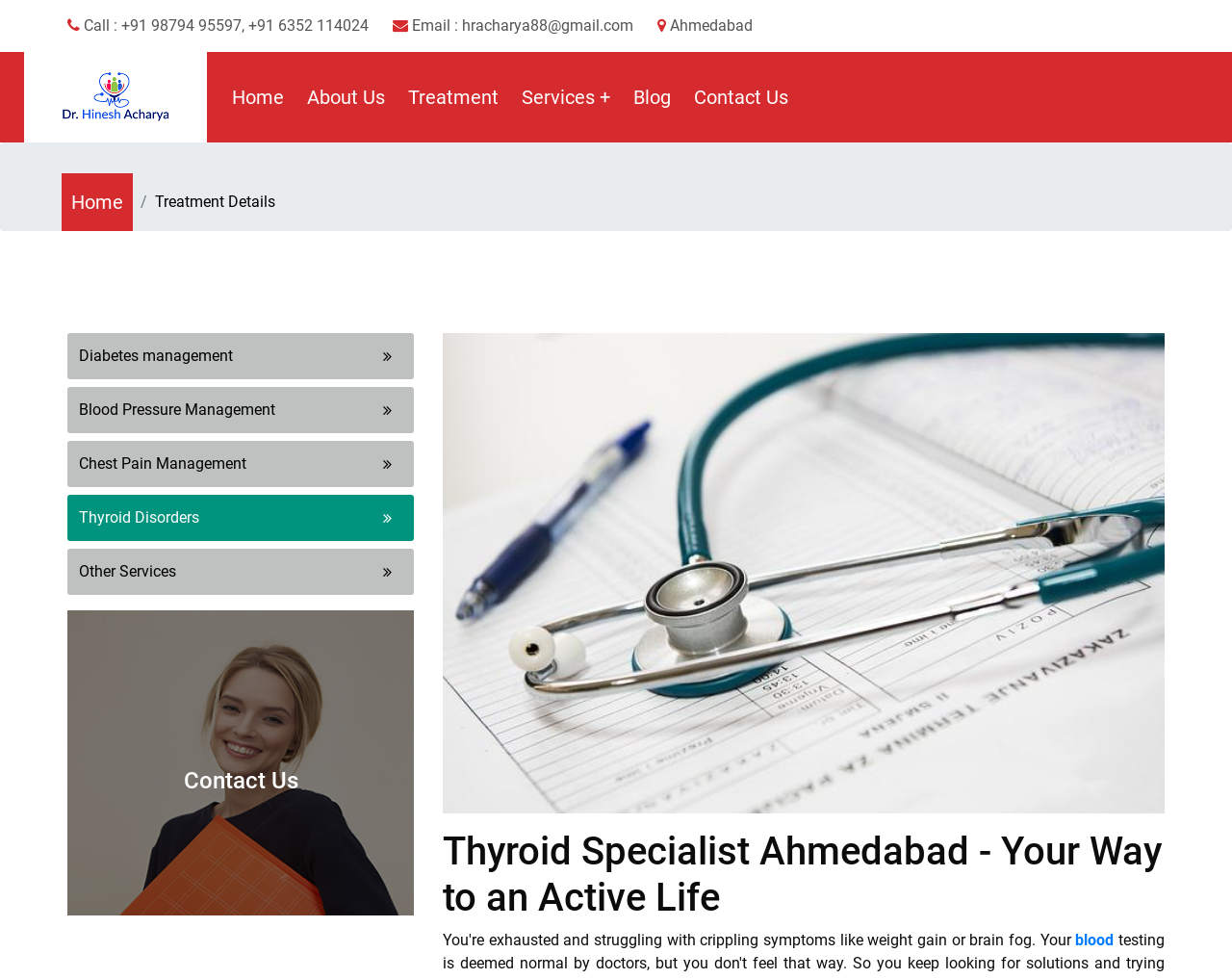Please identify the bounding box coordinates of the region to click in order to complete the given instruction: "Call the doctor". The coordinates should be four float numbers between 0 and 1, i.e., [left, top, right, bottom].

[0.055, 0.015, 0.299, 0.038]